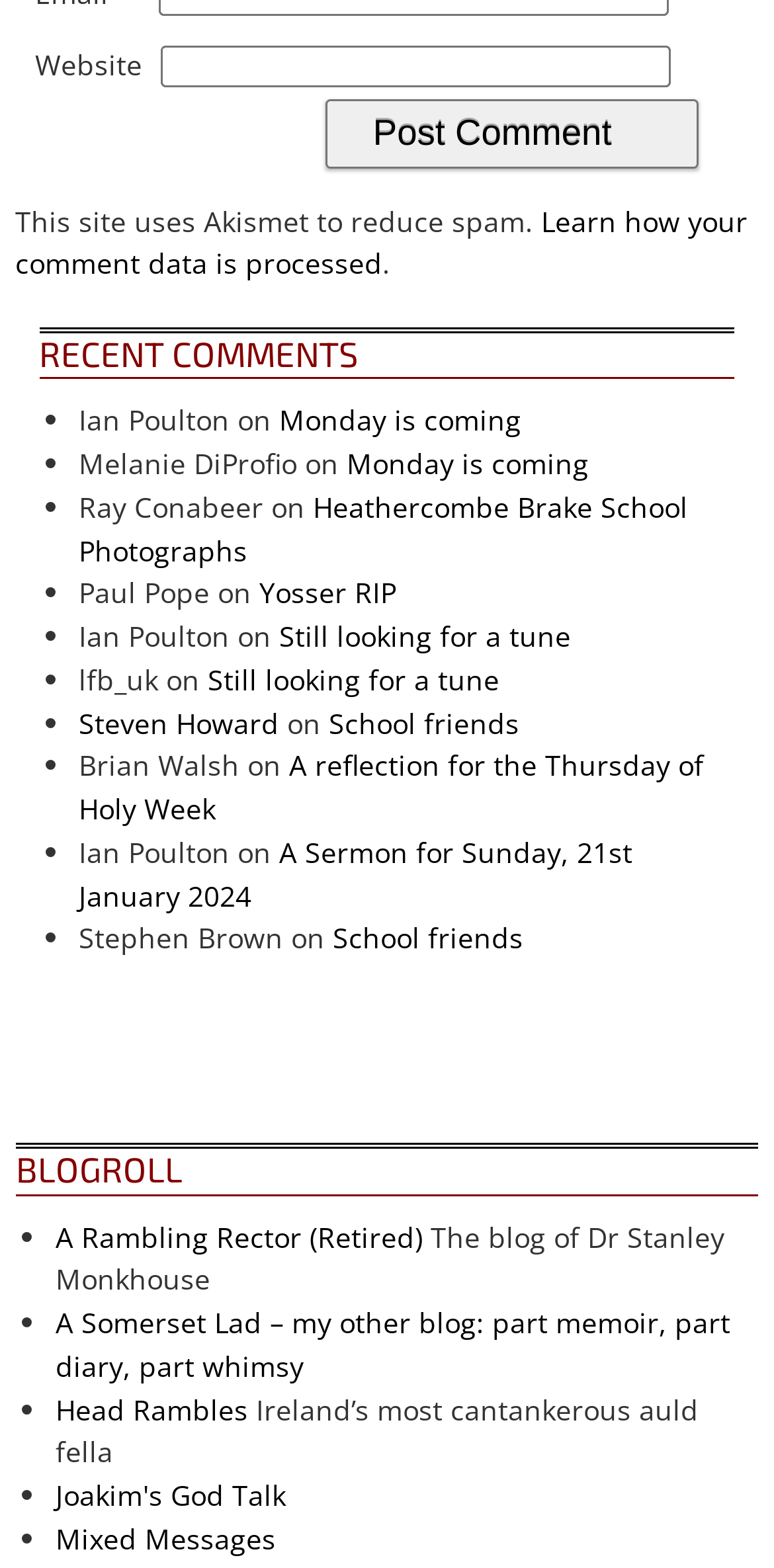Provide a one-word or short-phrase answer to the question:
What is the title of the section below the recent comments?

BLOGROLL